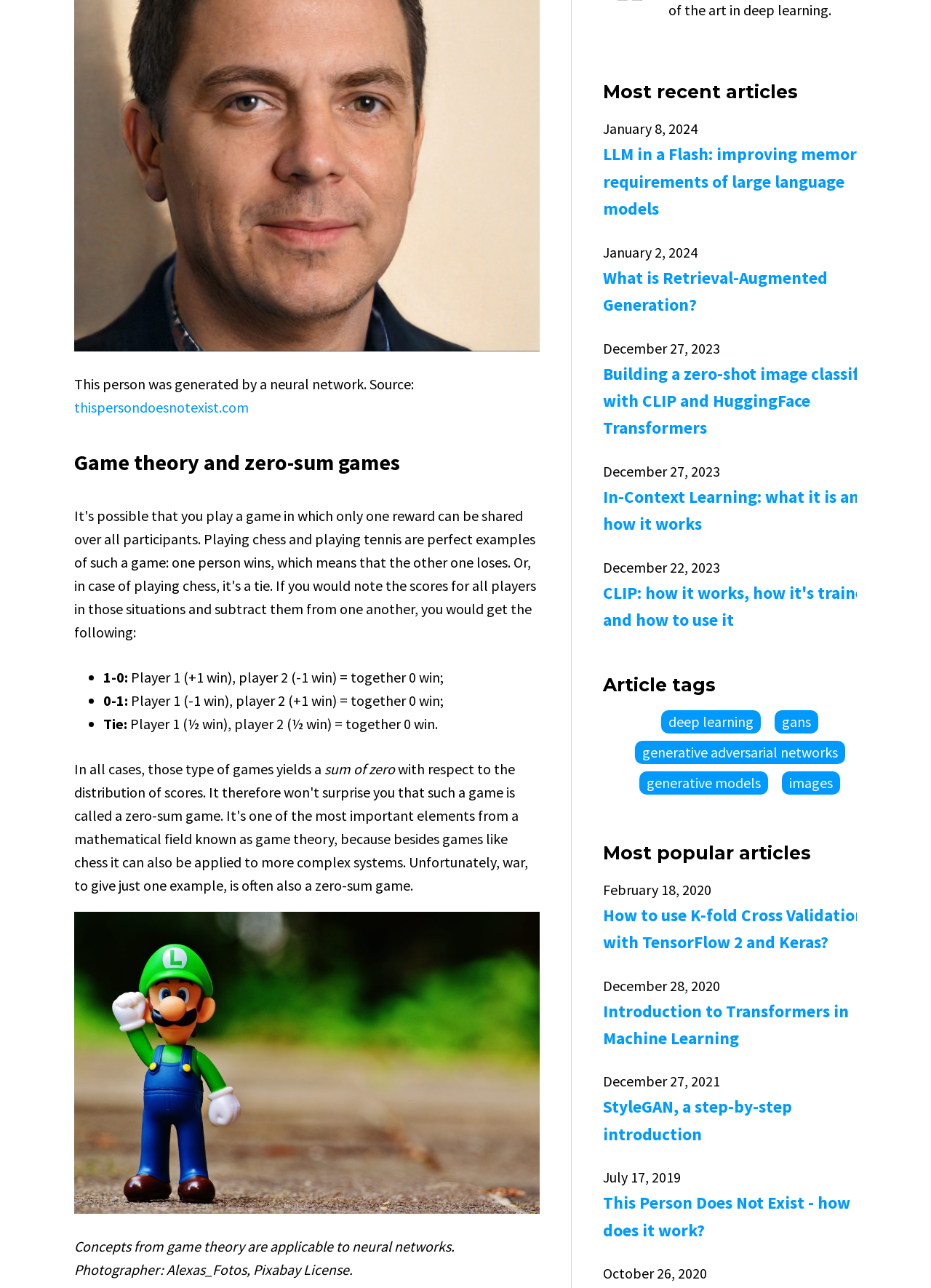What is the topic of the article 'LLM in a Flash: improving memory requirements of large language models'?
Answer with a single word or short phrase according to what you see in the image.

Large language models